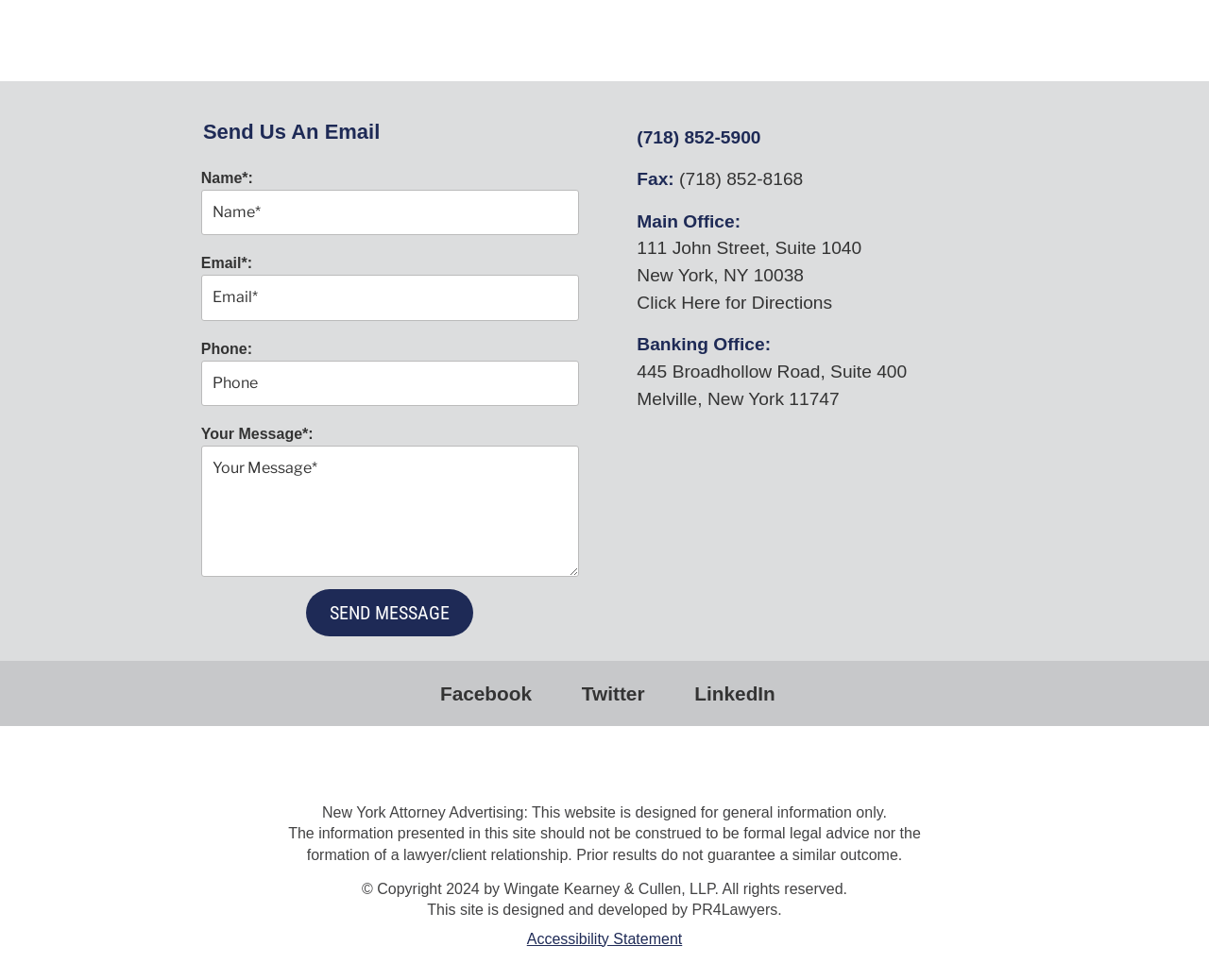Please specify the bounding box coordinates of the clickable region necessary for completing the following instruction: "Get directions to the Main Office". The coordinates must consist of four float numbers between 0 and 1, i.e., [left, top, right, bottom].

[0.527, 0.299, 0.688, 0.319]